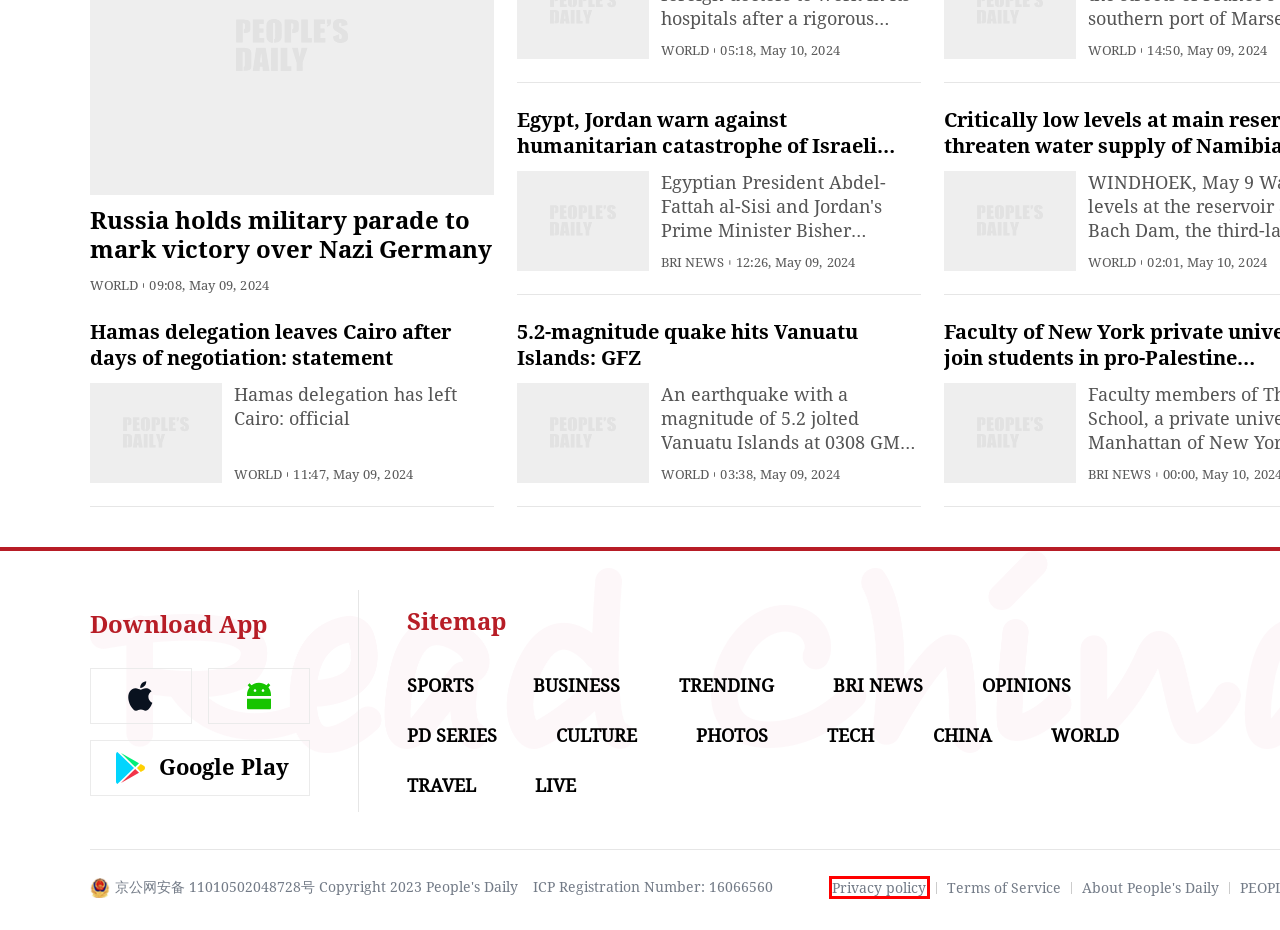Analyze the given webpage screenshot and identify the UI element within the red bounding box. Select the webpage description that best matches what you expect the new webpage to look like after clicking the element. Here are the candidates:
A. ‎People's Daily-News from China on the App Store
B. People's Daily官方下载-People's Daily app 最新版本免费下载-应用宝官网
C. People's Daily
D. 全国互联网安全管理平台
E. About PeopleDaily
F. Privacy policy
G. People's Daily English language App - Homepage - Breaking News, China News, World News and Video
H. About Us

F